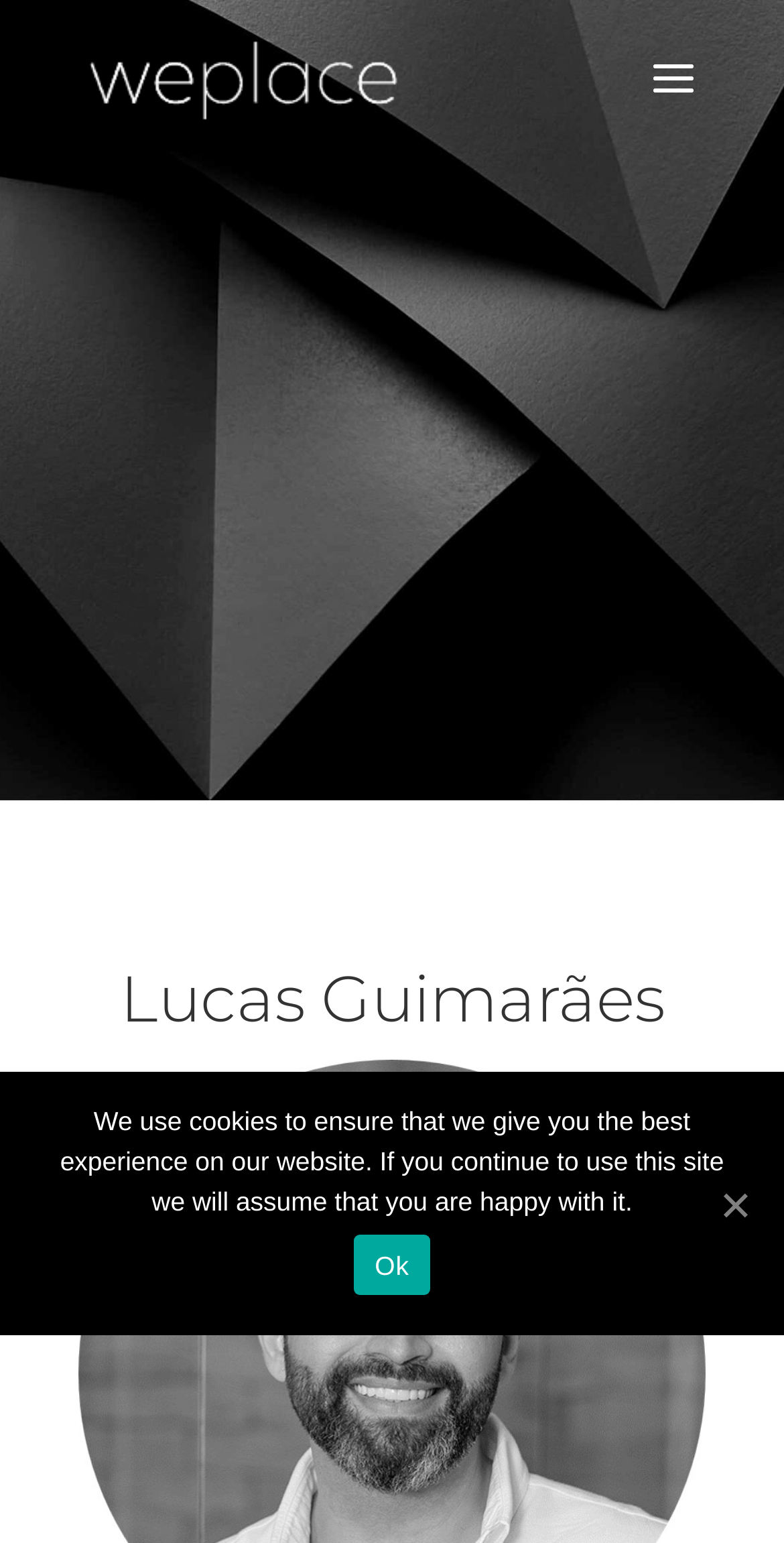What is the logo above the heading? Observe the screenshot and provide a one-word or short phrase answer.

Weplace